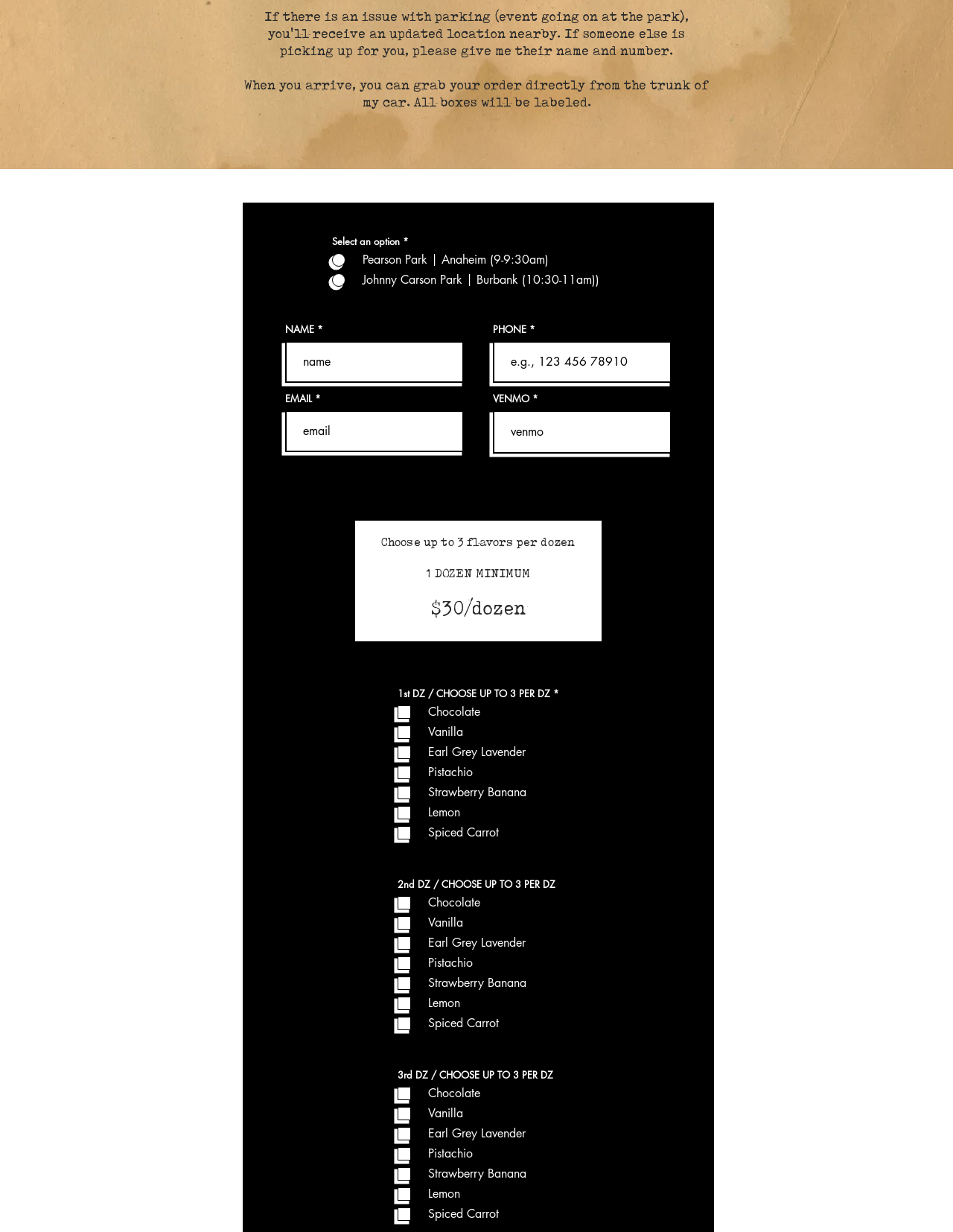Highlight the bounding box of the UI element that corresponds to this description: "name="email" placeholder="email"".

[0.299, 0.333, 0.487, 0.367]